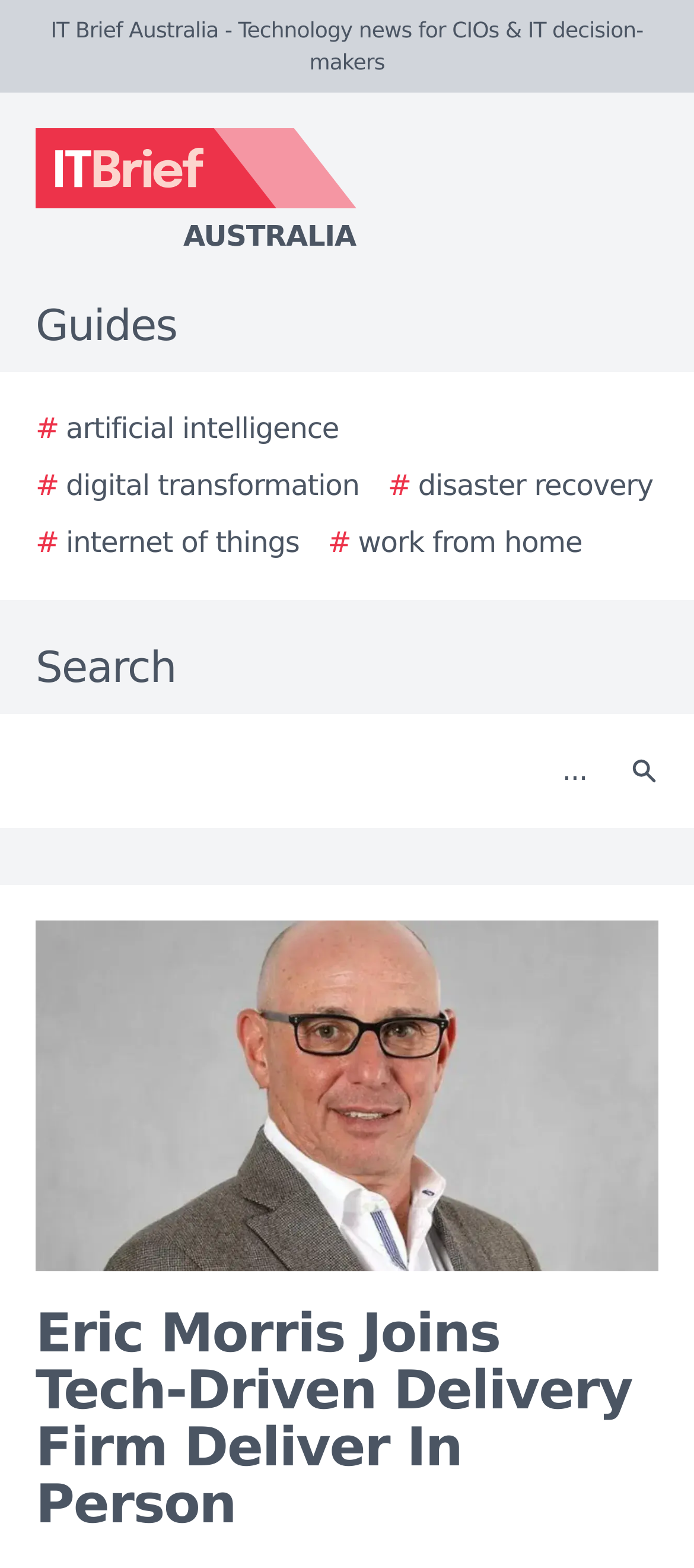Locate the bounding box coordinates of the element that should be clicked to execute the following instruction: "View the story image".

[0.051, 0.587, 0.949, 0.811]